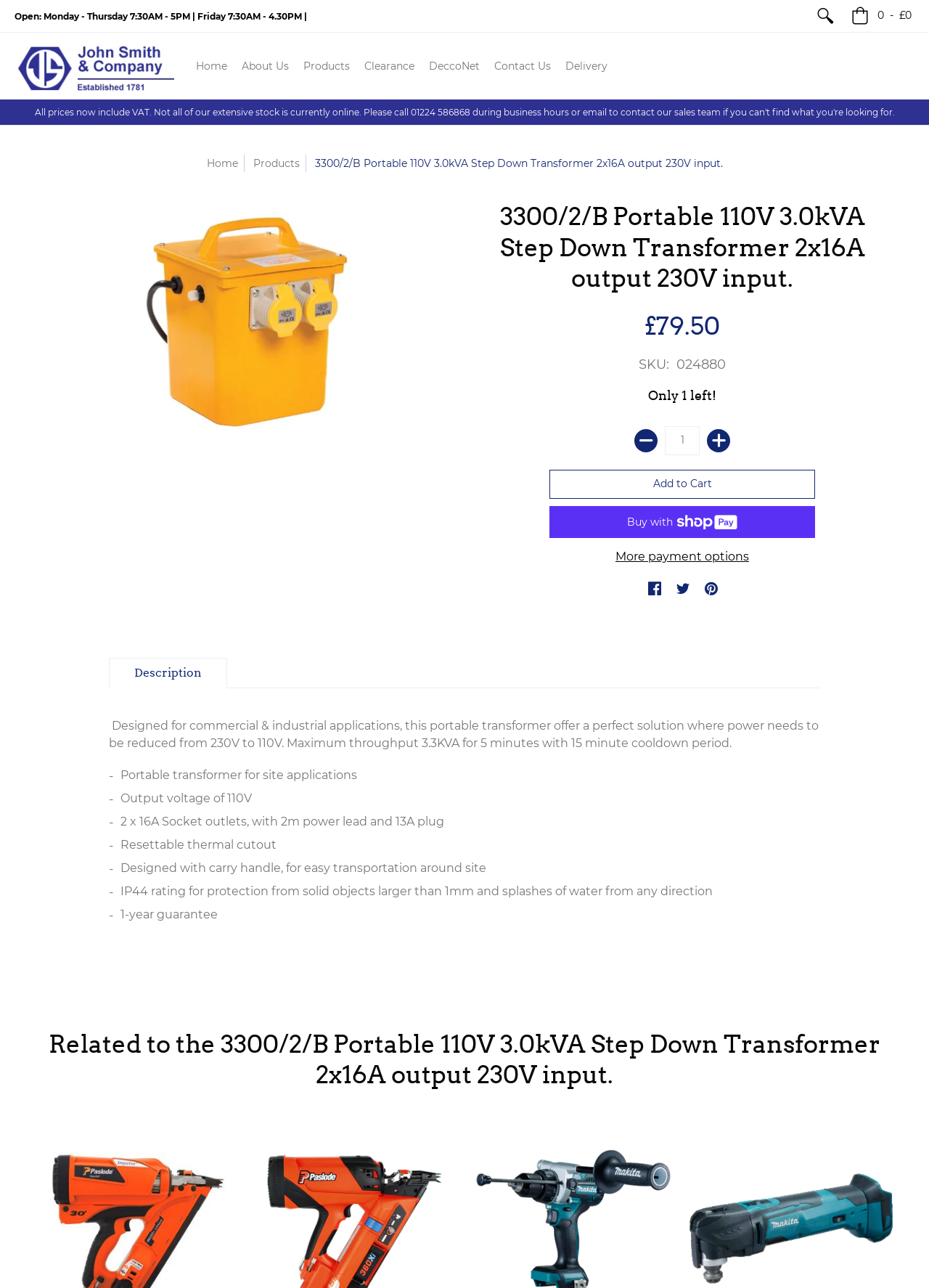What is the output voltage of the portable transformer?
Please provide a comprehensive answer based on the visual information in the image.

The output voltage of the portable transformer can be found in the product description, which states 'Output voltage of 110V'.